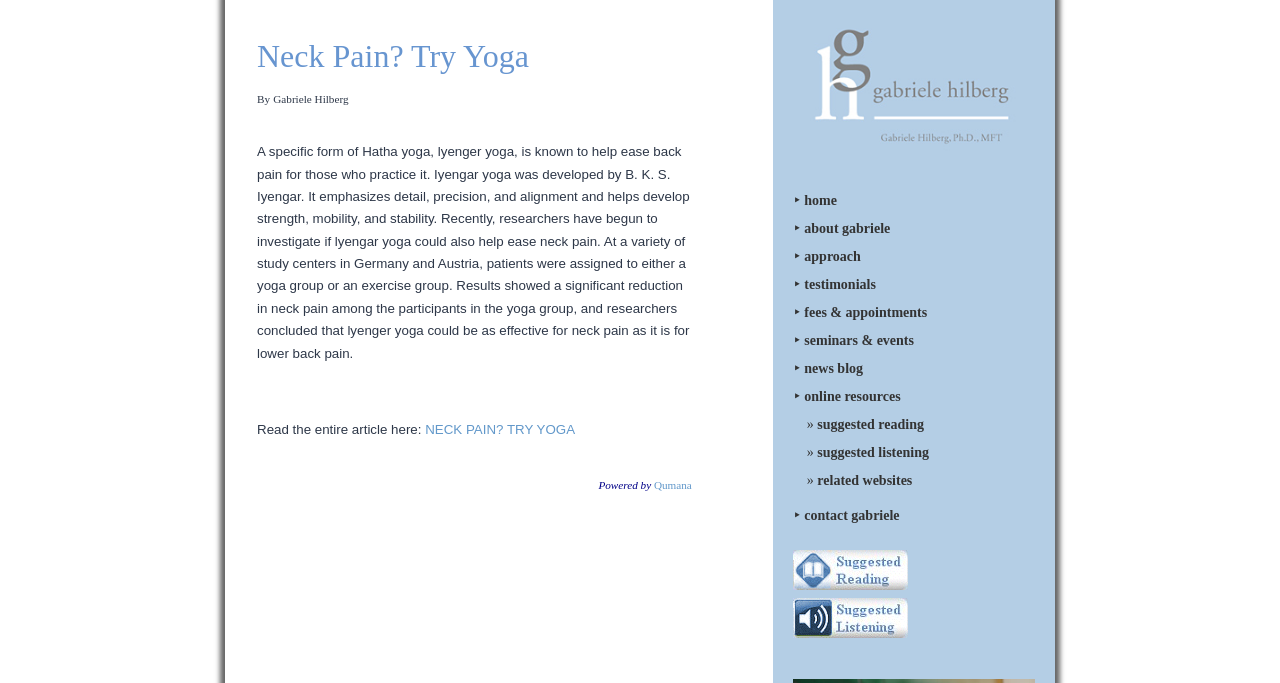Locate the bounding box coordinates of the clickable area to execute the instruction: "Read the entire article by clicking on 'NECK PAIN? TRY YOGA'". Provide the coordinates as four float numbers between 0 and 1, represented as [left, top, right, bottom].

[0.332, 0.618, 0.449, 0.64]